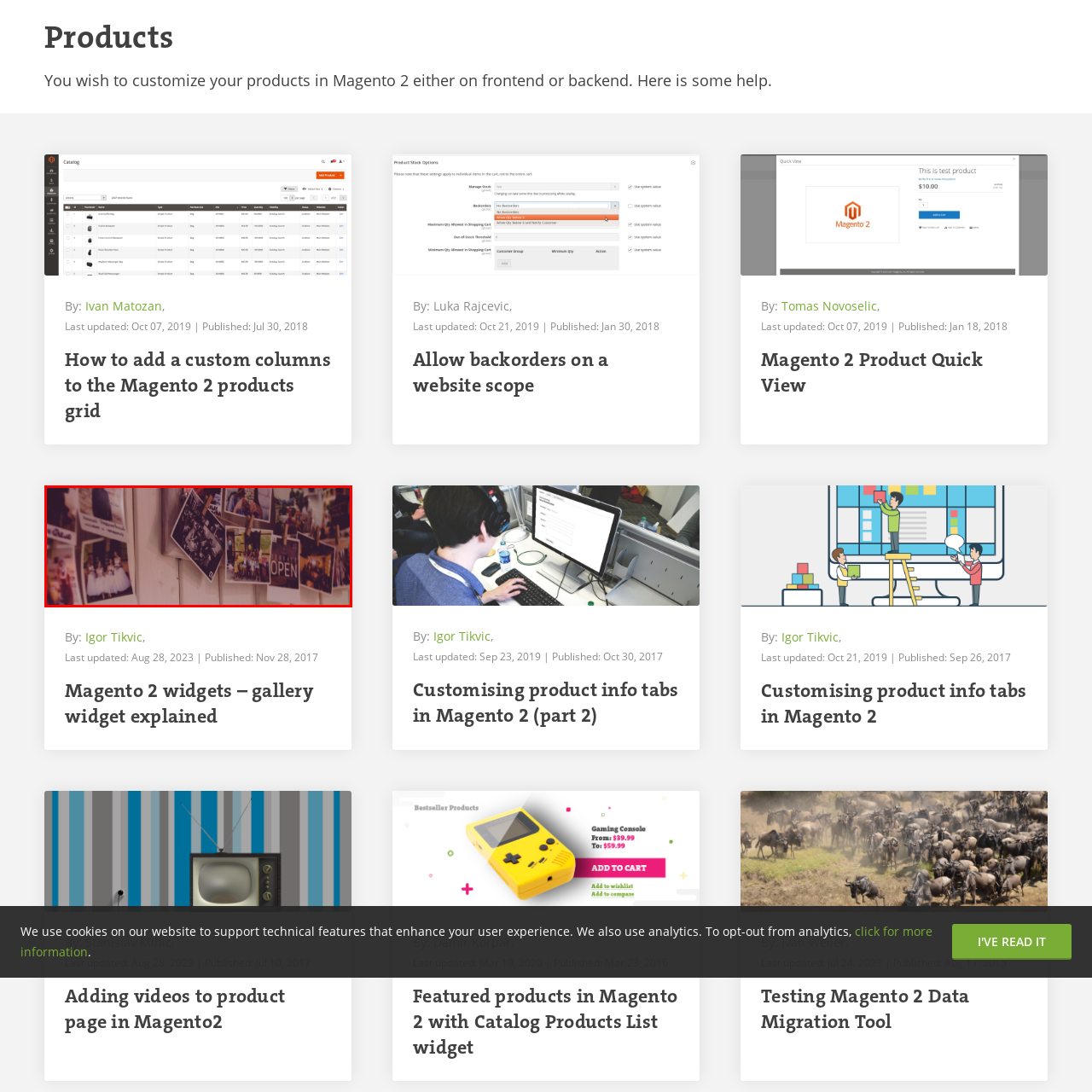Refer to the image marked by the red boundary and provide a single word or phrase in response to the question:
What does the sign in the photo say?

OPEN